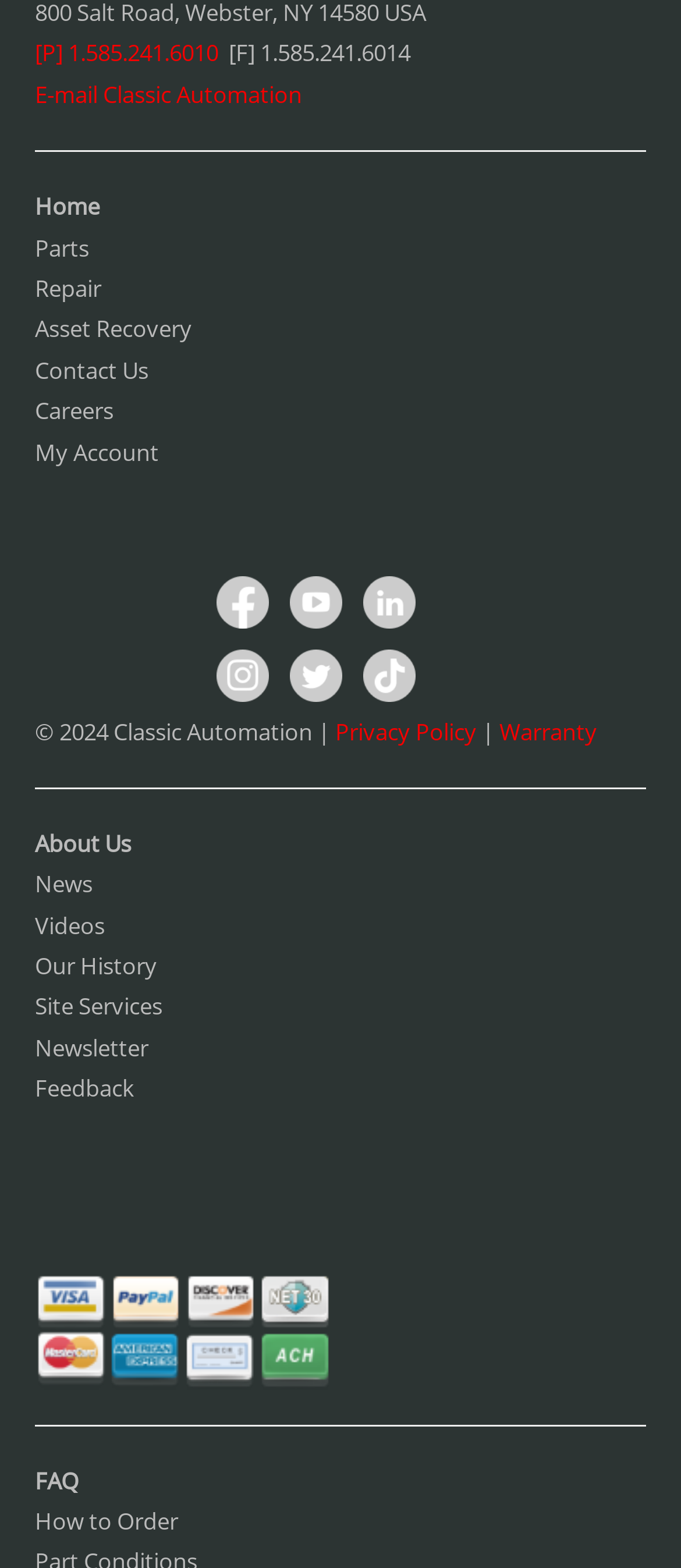How many social media links are there?
Craft a detailed and extensive response to the question.

I counted the number of social media links by looking at the LayoutTable elements with IDs 781 and 782, which contain links to Facebook, YouTube, LinkedIn, Instagram, Twitter, and TikTok.